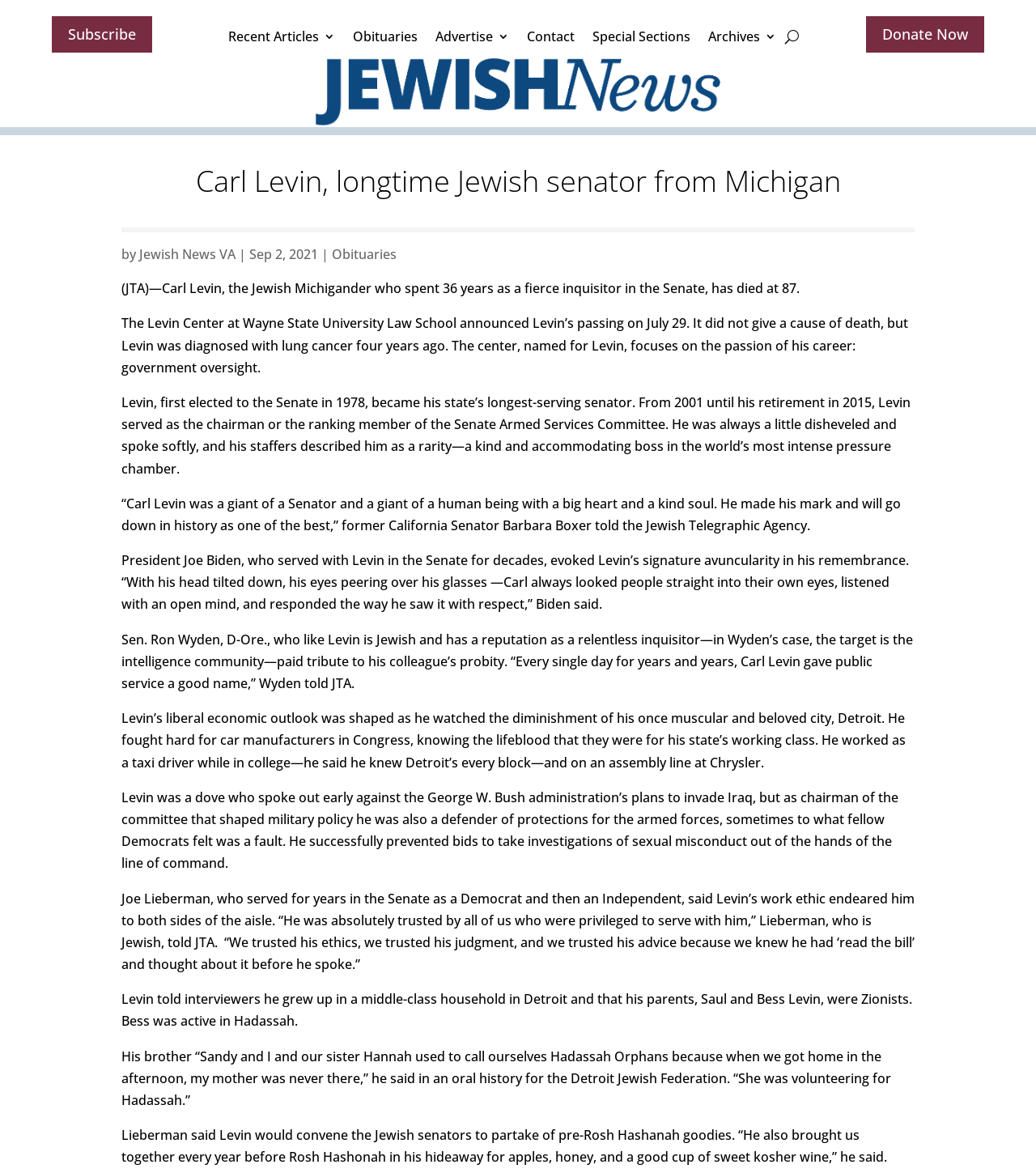Identify and provide the text content of the webpage's primary headline.

Carl Levin, longtime Jewish senator from Michigan